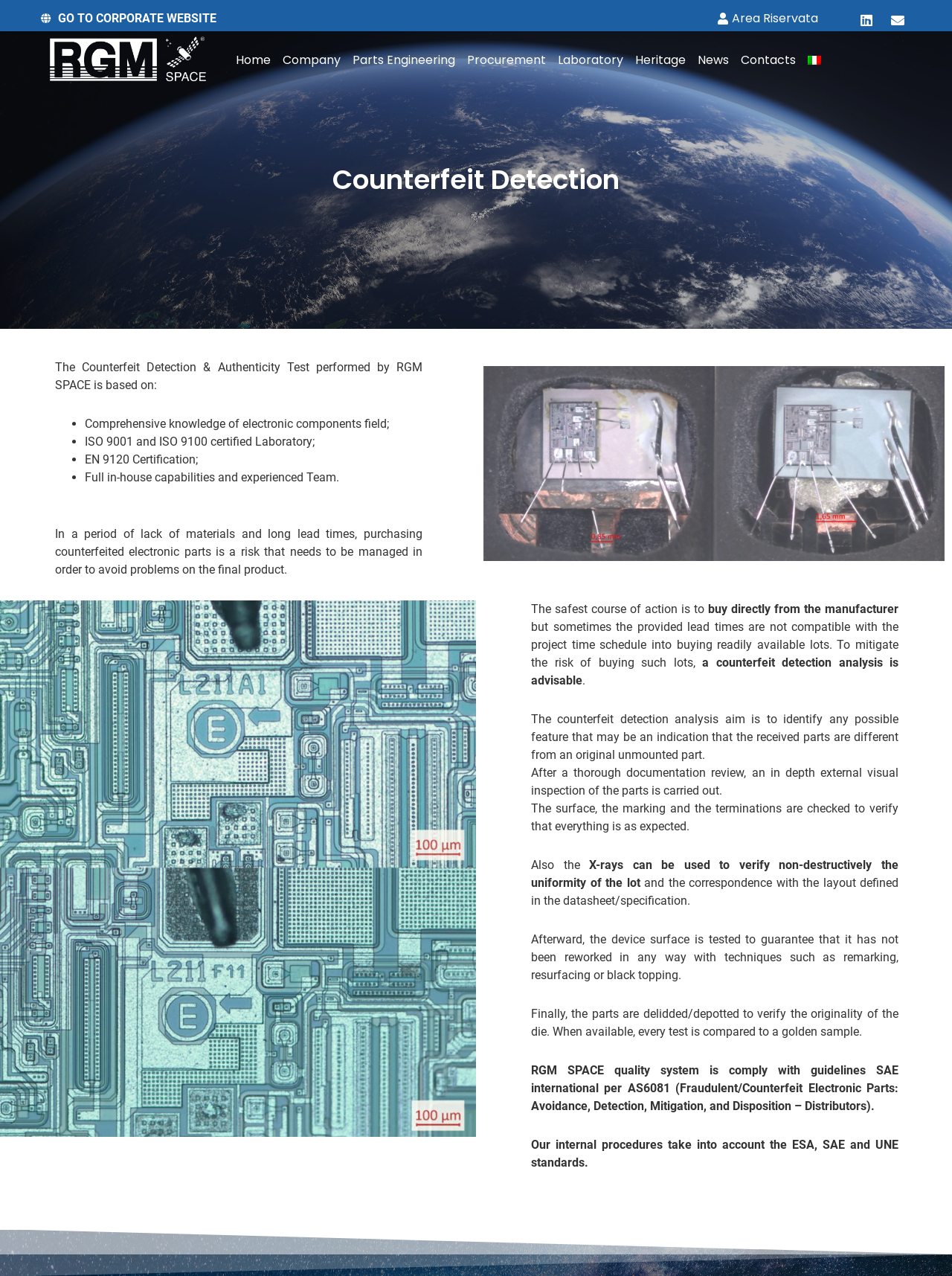Indicate the bounding box coordinates of the element that must be clicked to execute the instruction: "Click on Home". The coordinates should be given as four float numbers between 0 and 1, i.e., [left, top, right, bottom].

[0.241, 0.034, 0.291, 0.06]